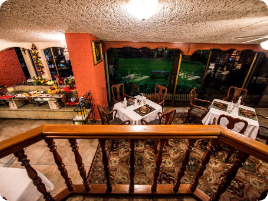What is the material of the railing?
We need a detailed and exhaustive answer to the question. Please elaborate.

The material of the railing can be identified by analyzing the caption, which describes the railing as 'rustic wooden', suggesting a natural and earthy tone.